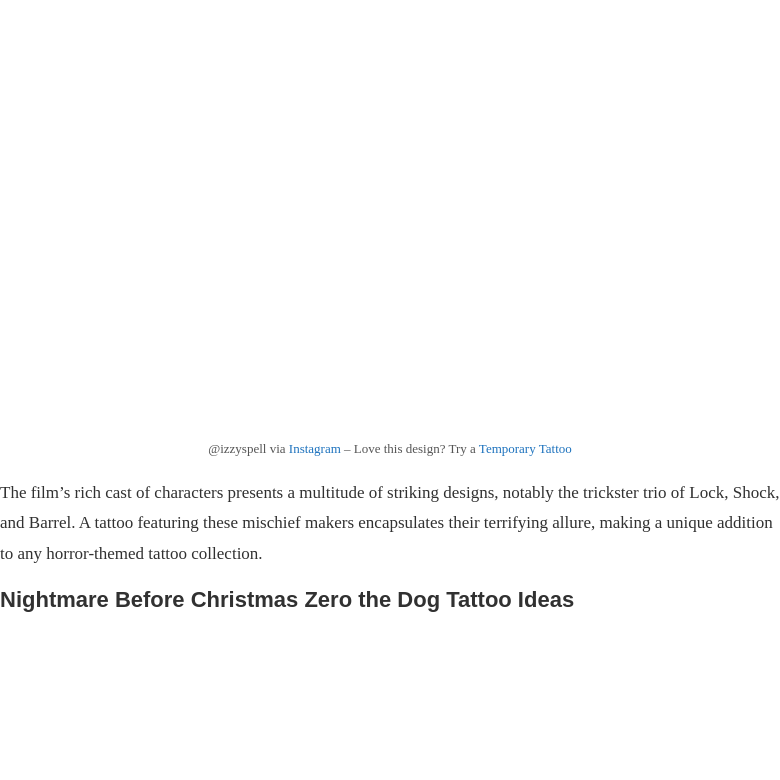Who is credited with creating the tattoo design?
Give a thorough and detailed response to the question.

The caption credits the tattoo design to @mireiamateostattoo, which is likely the Instagram handle of the tattoo artist.